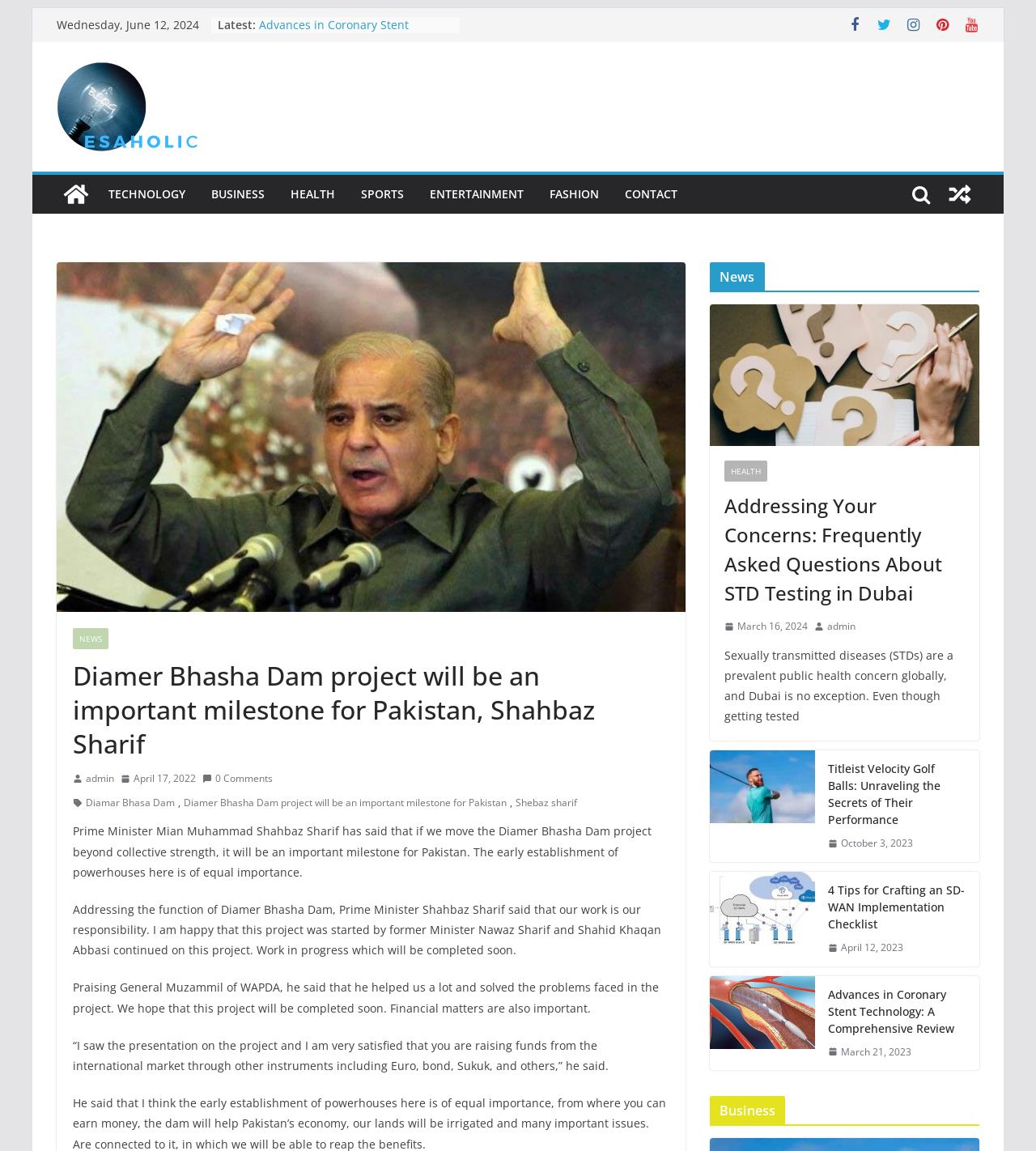Please indicate the bounding box coordinates for the clickable area to complete the following task: "Go to the TECHNOLOGY section". The coordinates should be specified as four float numbers between 0 and 1, i.e., [left, top, right, bottom].

[0.105, 0.159, 0.179, 0.179]